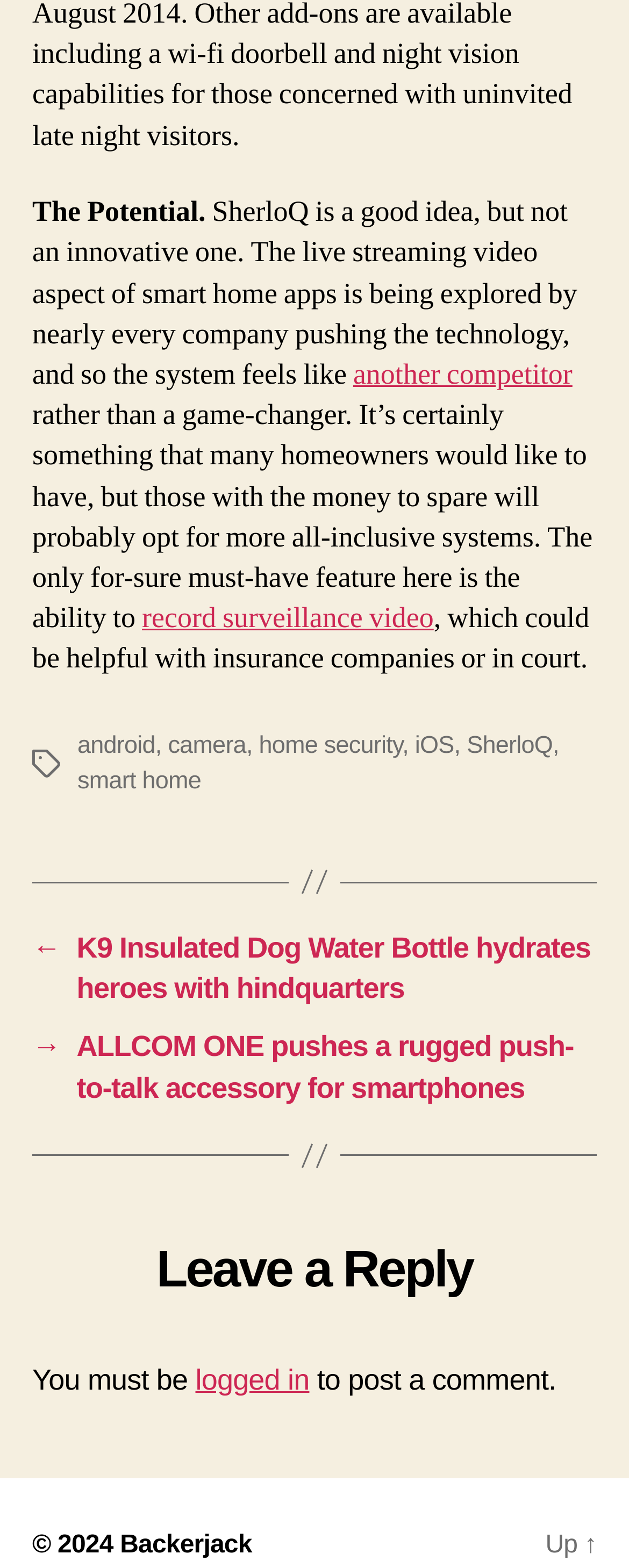What is the copyright year of the website?
Provide a well-explained and detailed answer to the question.

The copyright year of the website is 2024, as indicated by the text '© 2024' at the bottom of the page.